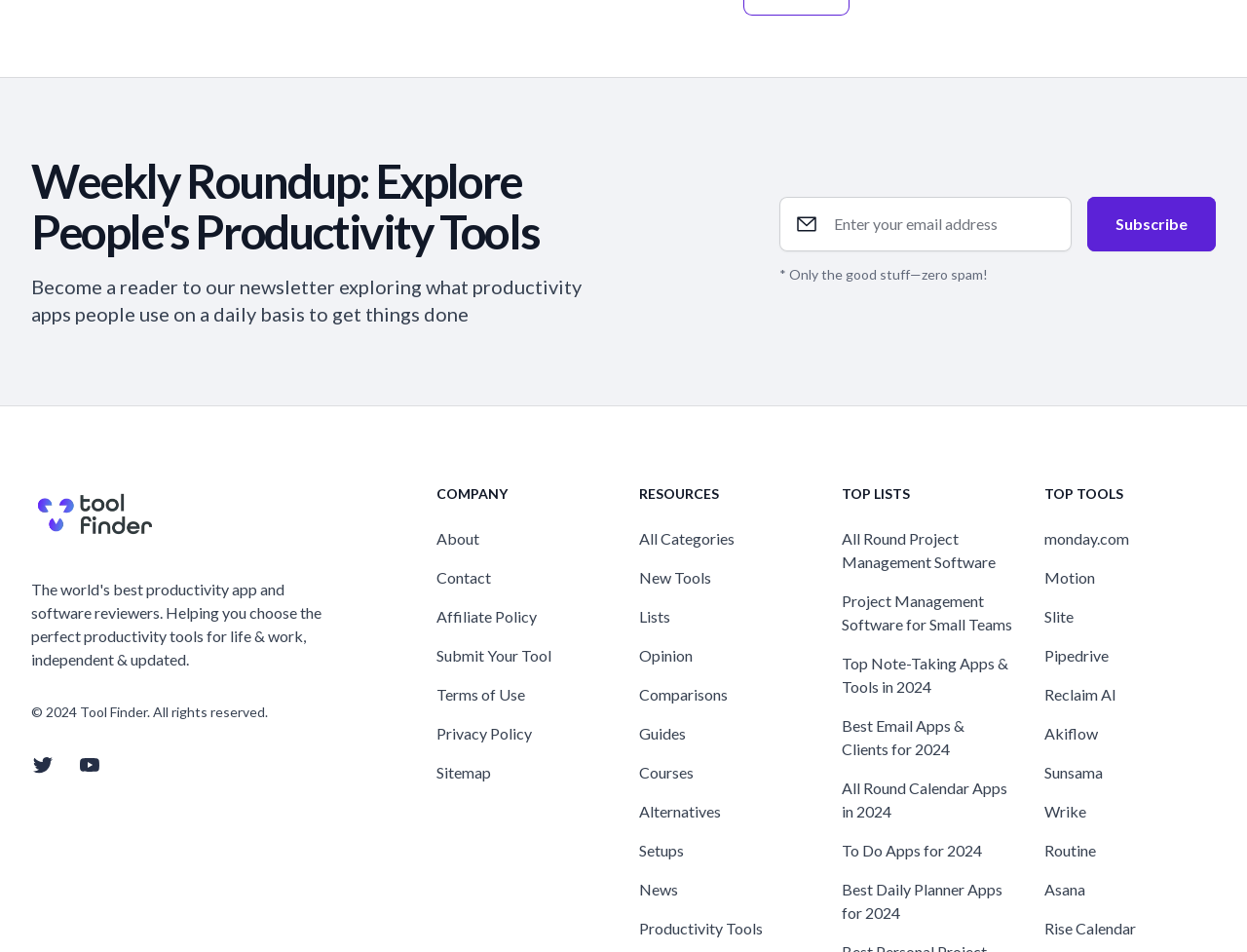What is the copyright year of the website?
Carefully analyze the image and provide a detailed answer to the question.

The copyright information is located at the bottom of the webpage, and it says '© 2024 Tool Finder. All rights reserved.' This indicates that the copyright year of the website is 2024.